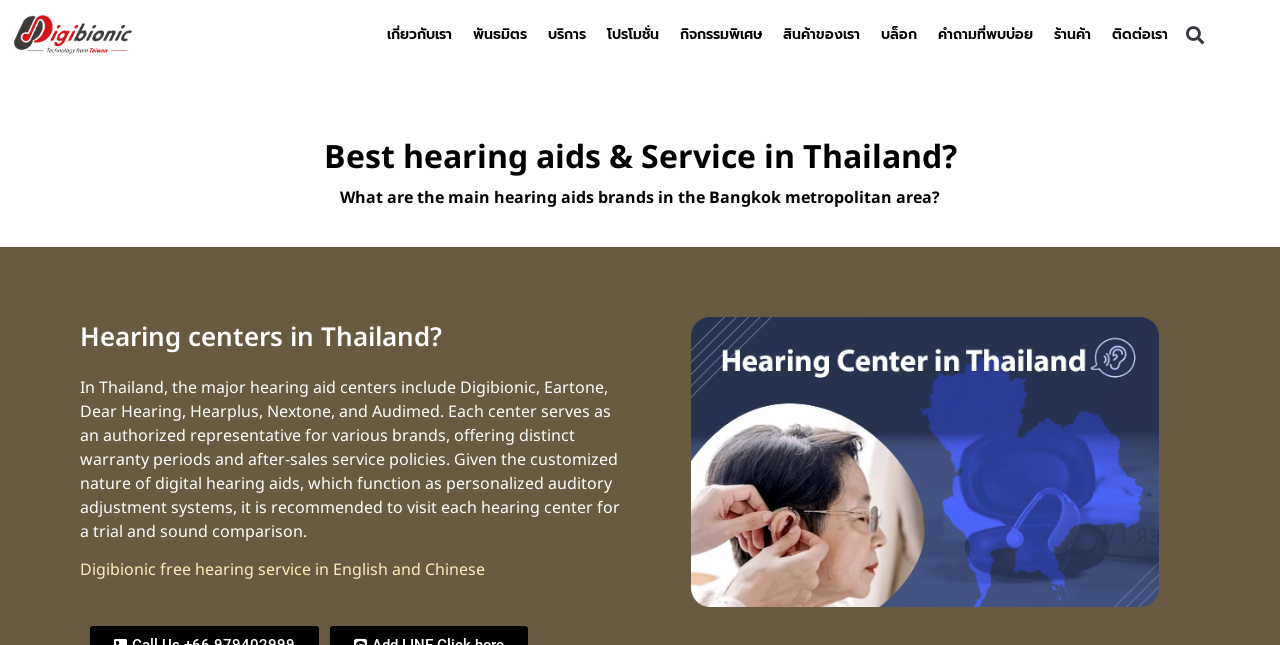Can you find the bounding box coordinates for the UI element given this description: "alt="logo-NEW" title="logo-NEW""? Provide the coordinates as four float numbers between 0 and 1: [left, top, right, bottom].

[0.008, 0.023, 0.106, 0.084]